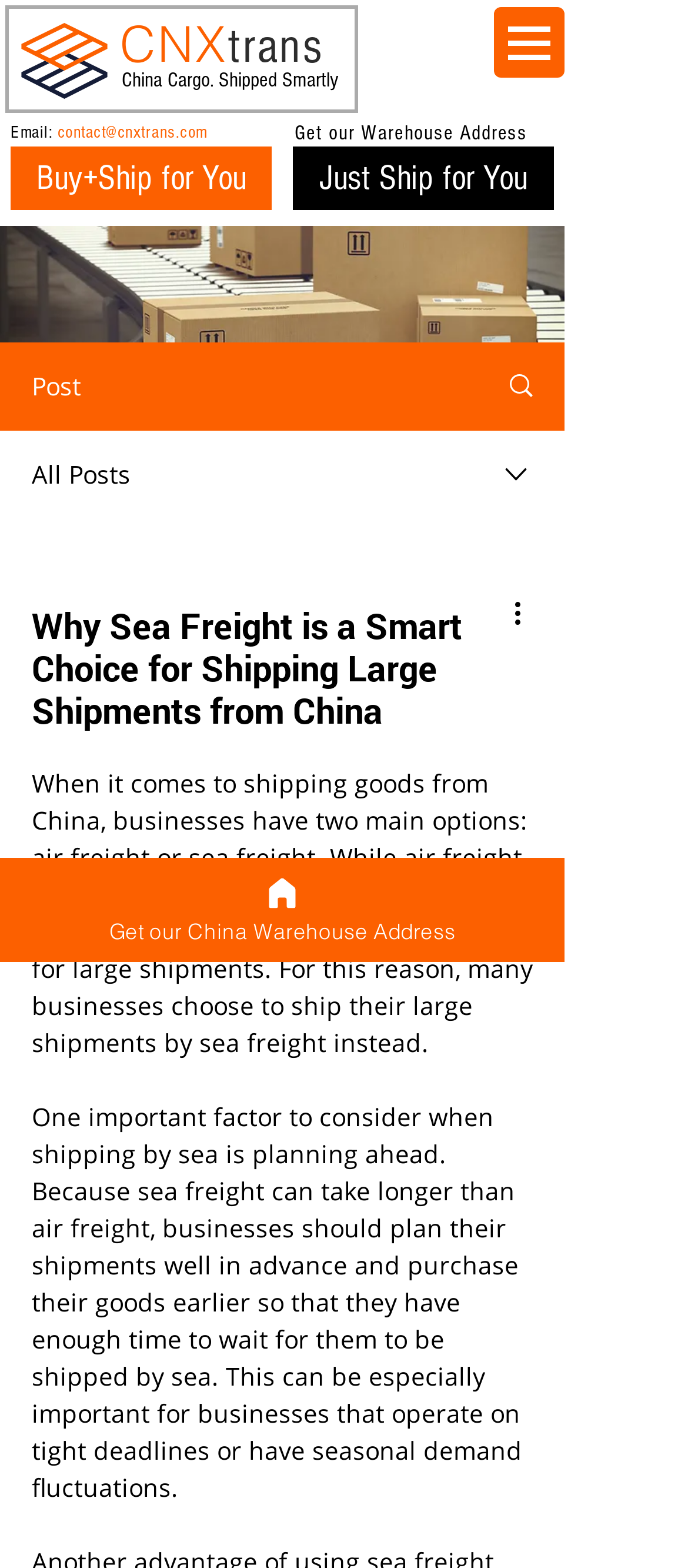Can you specify the bounding box coordinates for the region that should be clicked to fulfill this instruction: "Click on Jake Hill's profile link".

None